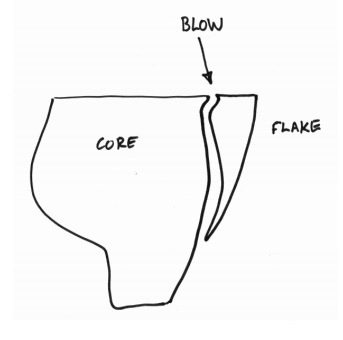Create an exhaustive description of the image.

The illustration depicts the process of flint knapping, specifically highlighting the mechanism of percussive fracture. In this diagram, the left section is labeled "CORE," representing the original piece of flint from which a flake is removed. The right section labeled "FLAKE" shows the piece that has been detached following a forceful strike, indicated by the arrow marked “BLOW.” This visual effectively conveys the essential principle where a blow applied to the core causes a fracture to propagate through the material, leading to the detachment of the flake. Such techniques were crucial during the Later Bronze Age for tool-making, showcasing the skill and precision required in early human technologies.